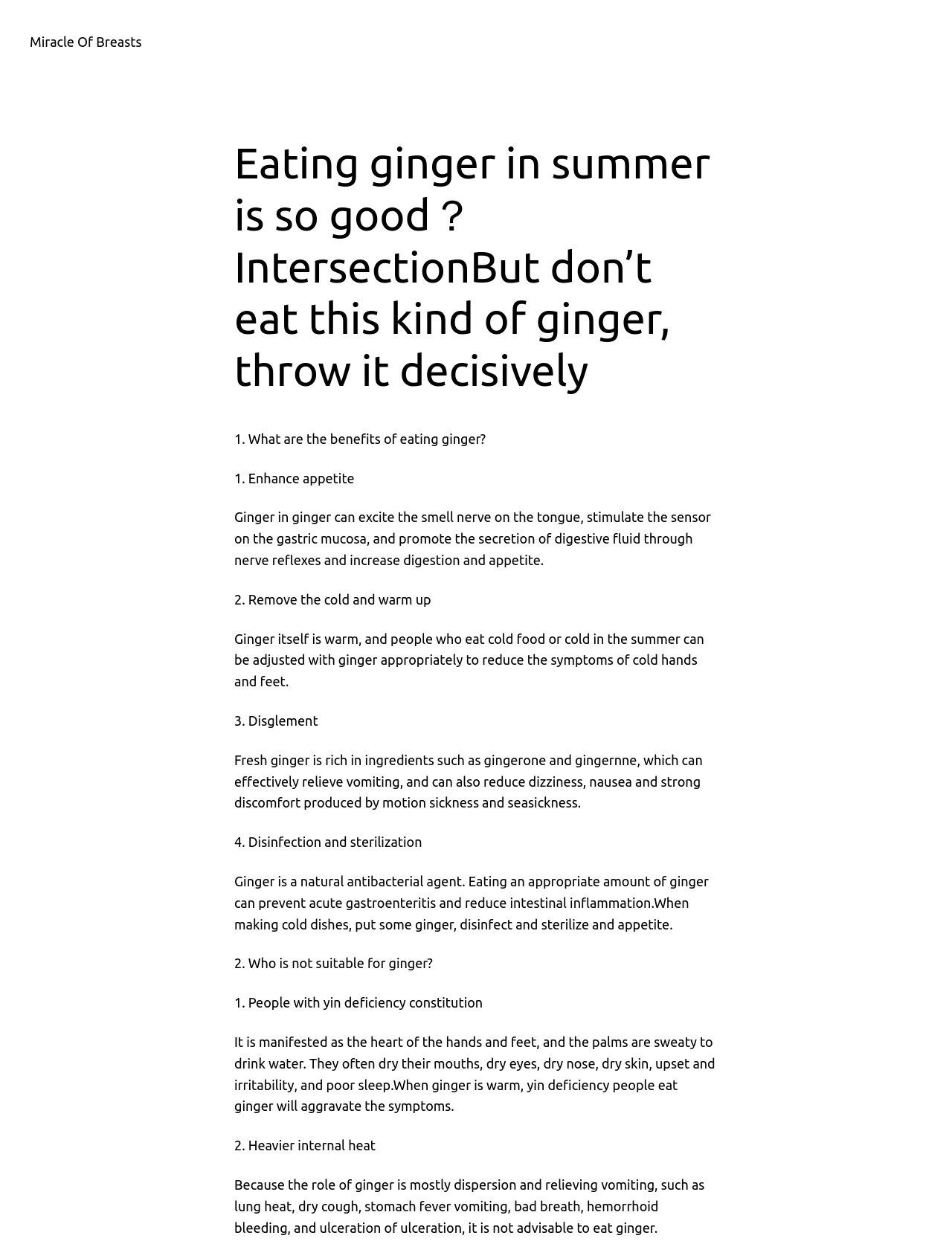Who should not eat ginger?
Answer the question with as much detail as possible.

According to the webpage, people with yin deficiency constitution and those with heavier internal heat should not eat ginger. This information is mentioned in the static text elements with IDs 59 to 63.